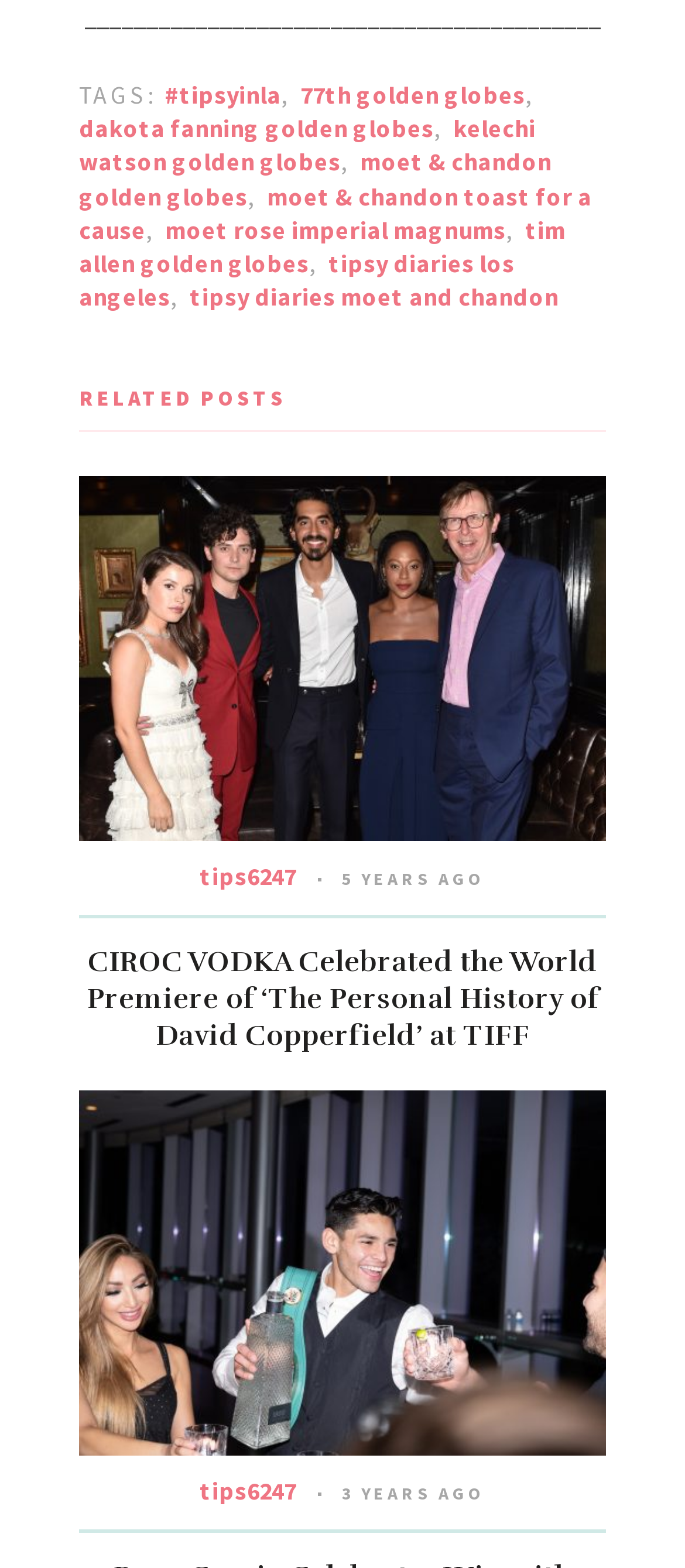Locate the bounding box of the UI element based on this description: "tipsy diaries los angeles". Provide four float numbers between 0 and 1 as [left, top, right, bottom].

[0.115, 0.157, 0.751, 0.199]